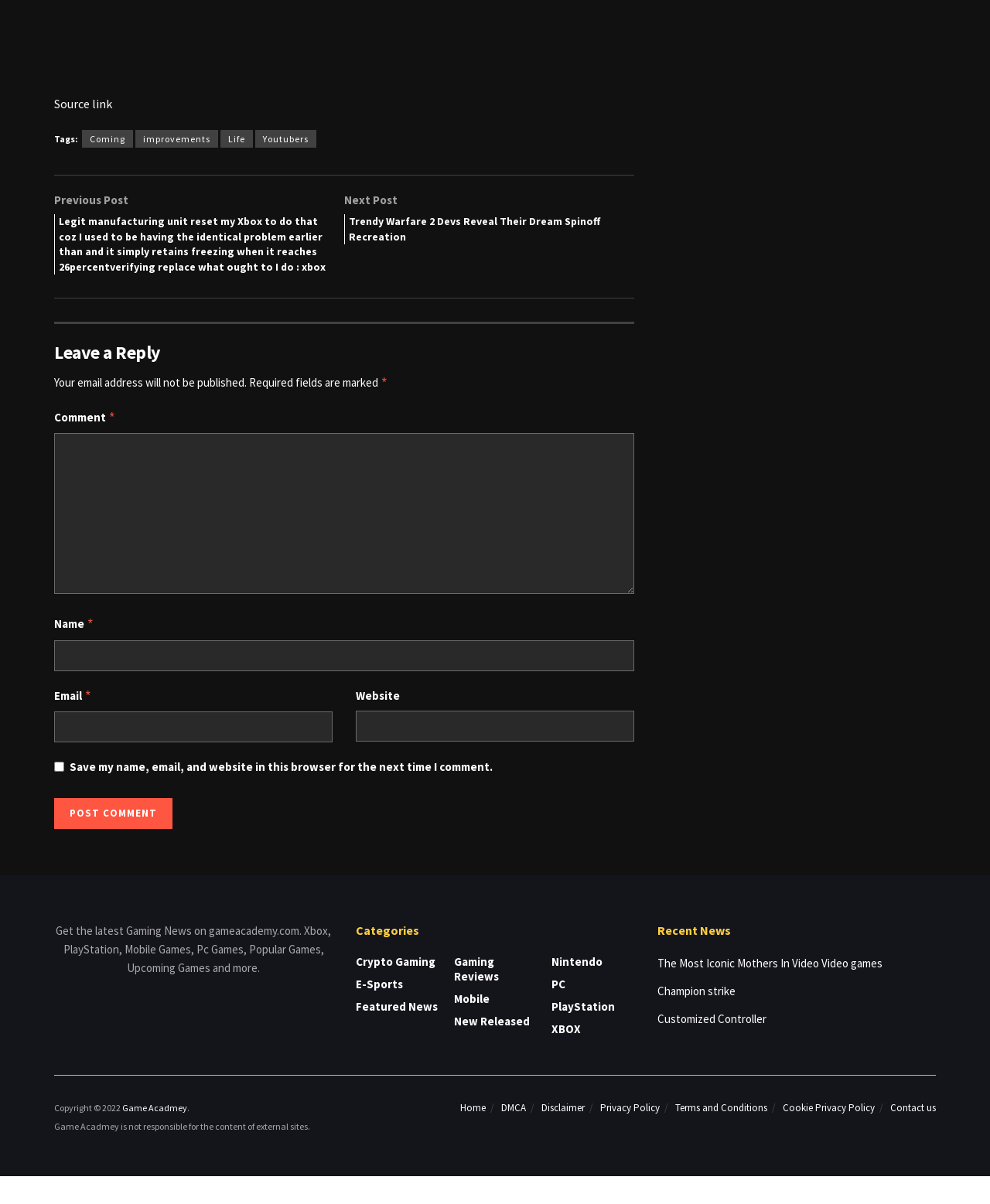Answer the question with a brief word or phrase:
What is the topic of the previous post?

Xbox issue